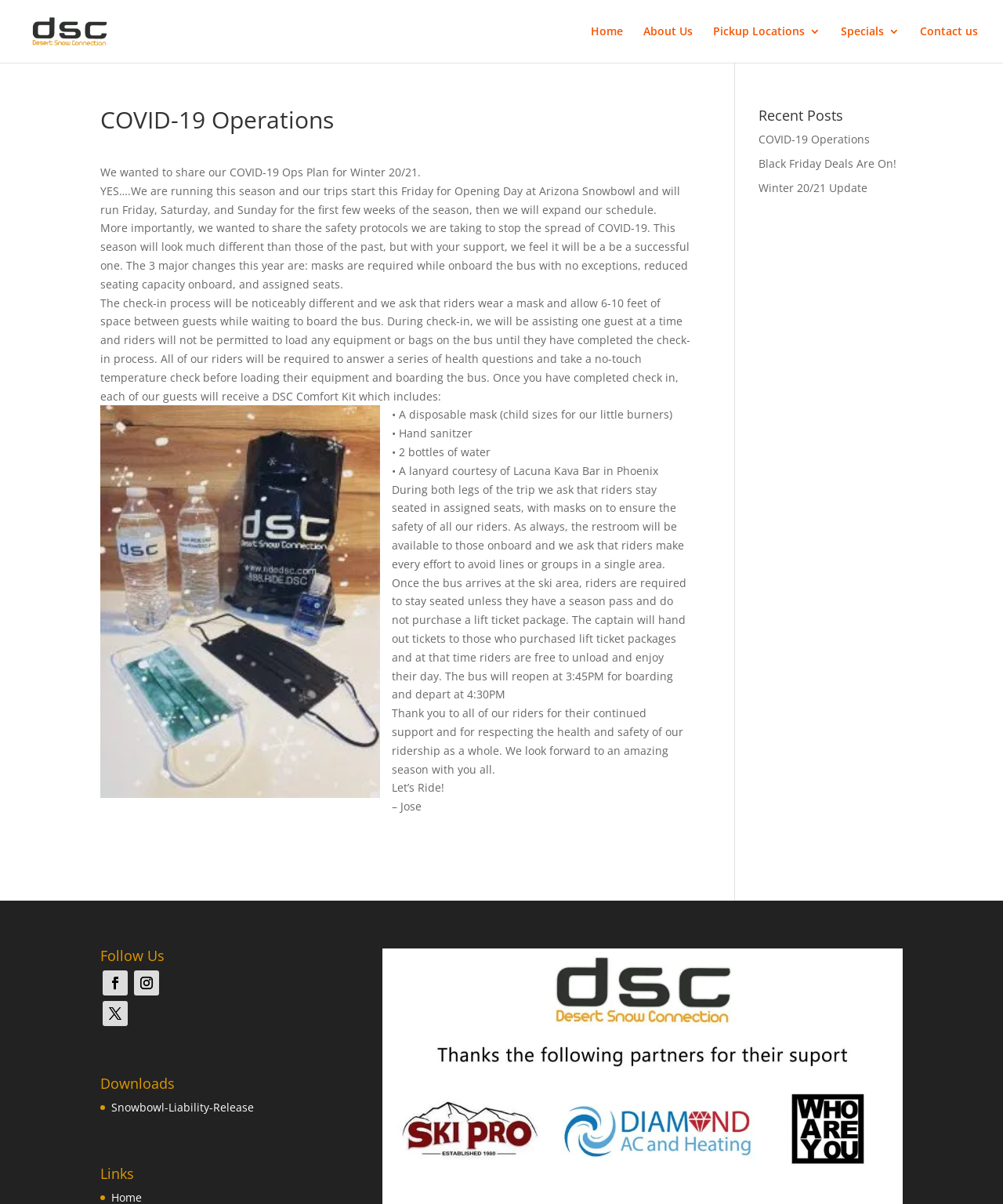Locate the bounding box coordinates of the clickable part needed for the task: "Check the 'Recent Posts' section".

[0.756, 0.09, 0.9, 0.108]